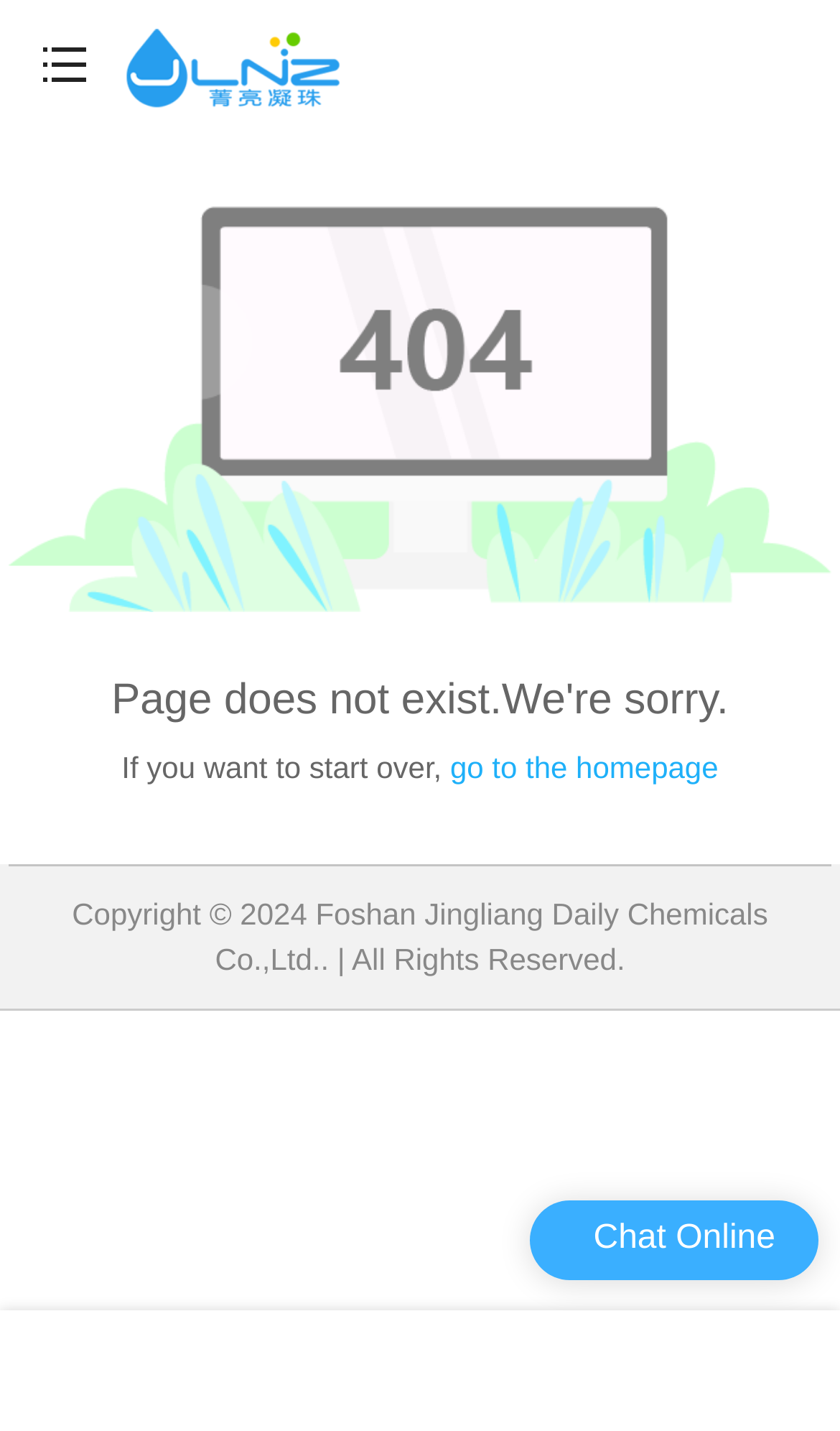What is the chat option?
Give a comprehensive and detailed explanation for the question.

The static text 'Chat Online' suggests that the user has the option to chat online, possibly with a customer support representative or a chatbot.